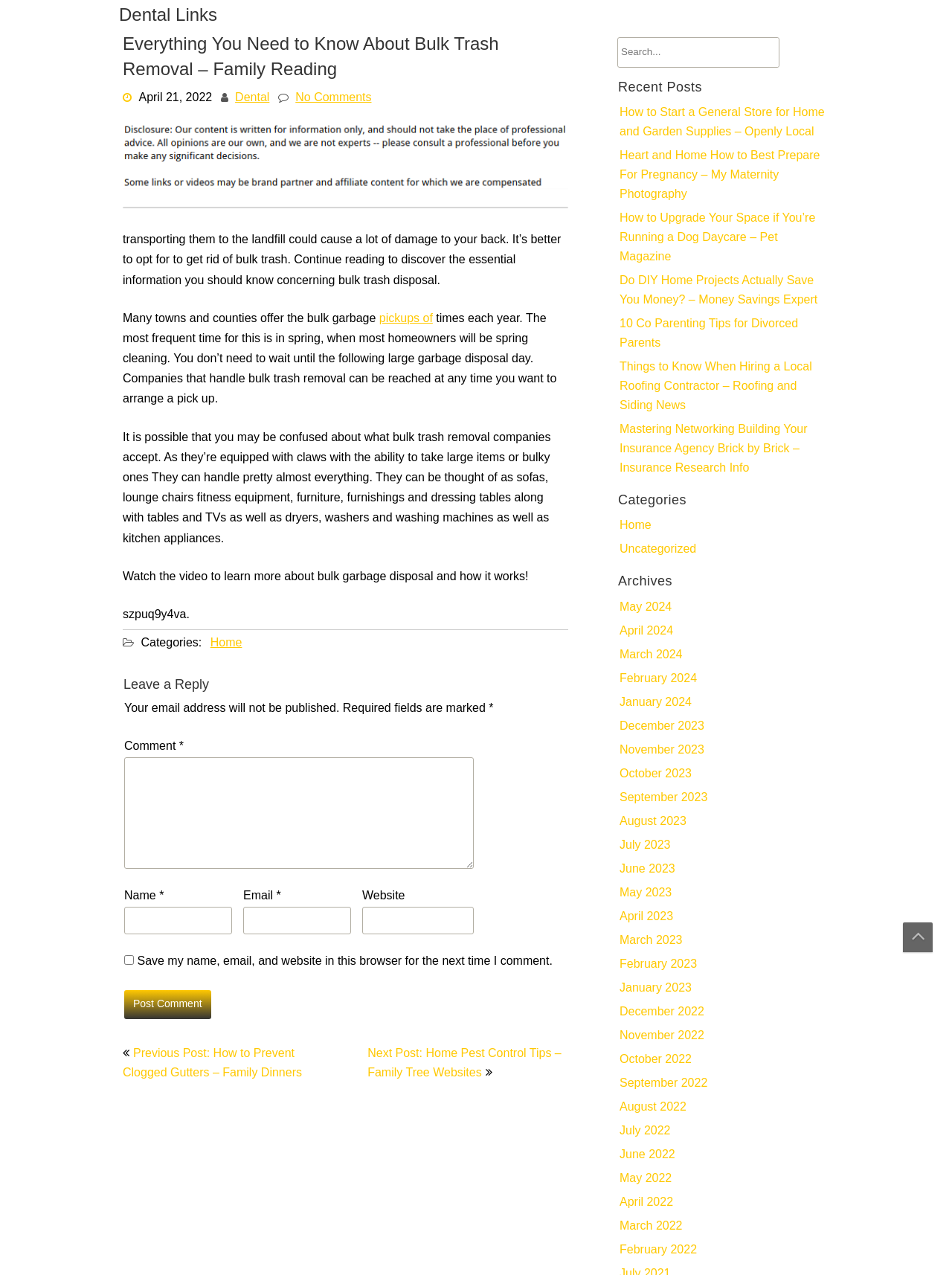Review the image closely and give a comprehensive answer to the question: How often do towns and counties offer bulk garbage pickups?

The article states that many towns and counties offer bulk garbage pickups several times a year, with the most frequent time being in spring when most homeowners will be spring cleaning.